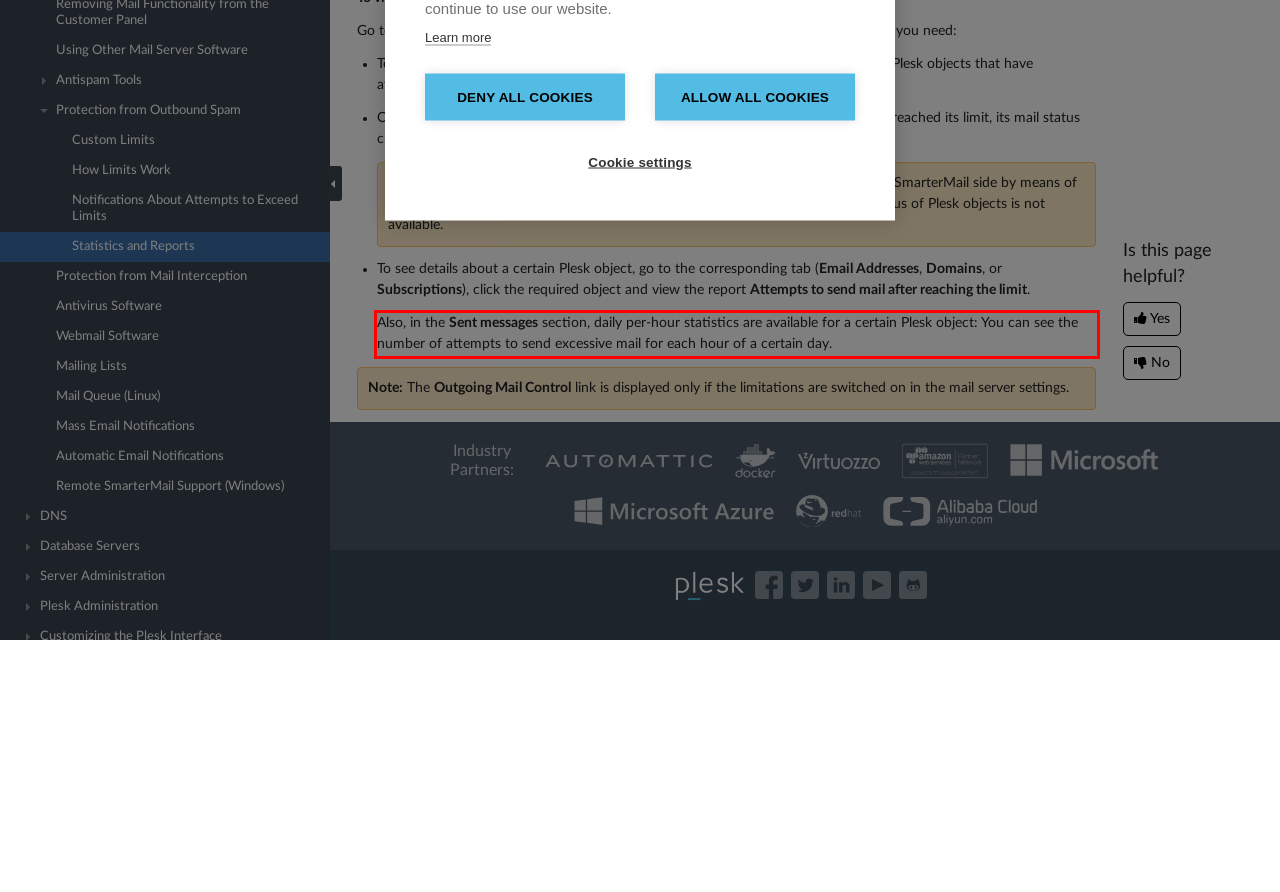You are looking at a screenshot of a webpage with a red rectangle bounding box. Use OCR to identify and extract the text content found inside this red bounding box.

Also, in the Sent messages section, daily per-hour statistics are available for a certain Plesk object: You can see the number of attempts to send excessive mail for each hour of a certain day.